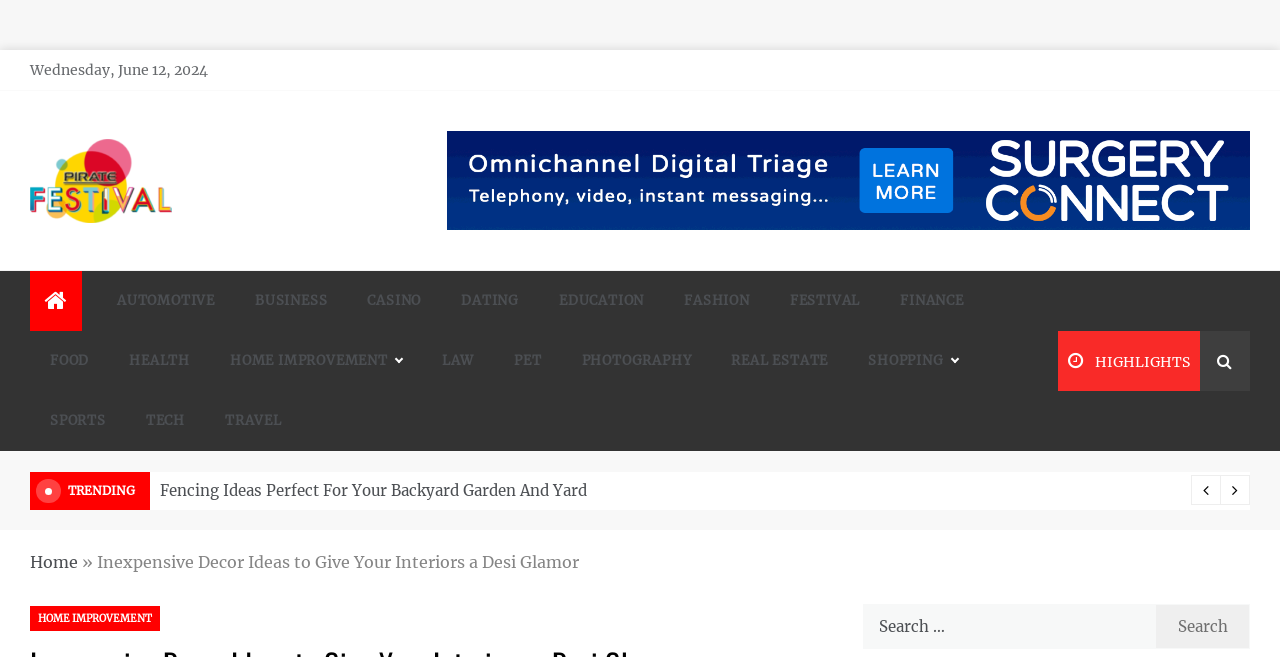Can you find the bounding box coordinates for the element to click on to achieve the instruction: "Visit the 'Pirate Festivals' website"?

[0.023, 0.257, 0.134, 0.288]